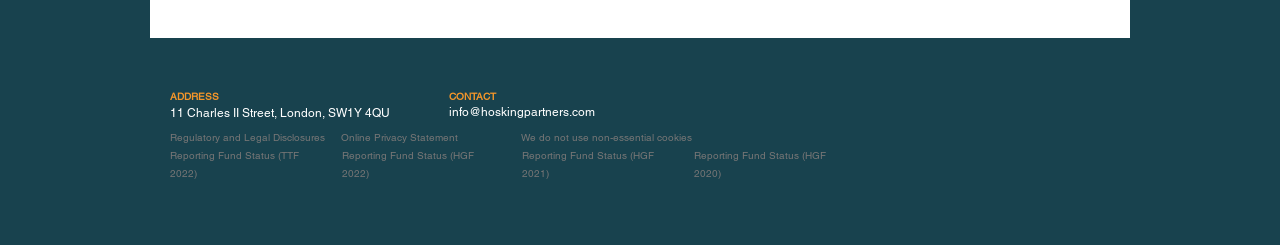Please specify the bounding box coordinates of the area that should be clicked to accomplish the following instruction: "read Online Privacy Statement". The coordinates should consist of four float numbers between 0 and 1, i.e., [left, top, right, bottom].

[0.266, 0.537, 0.358, 0.59]